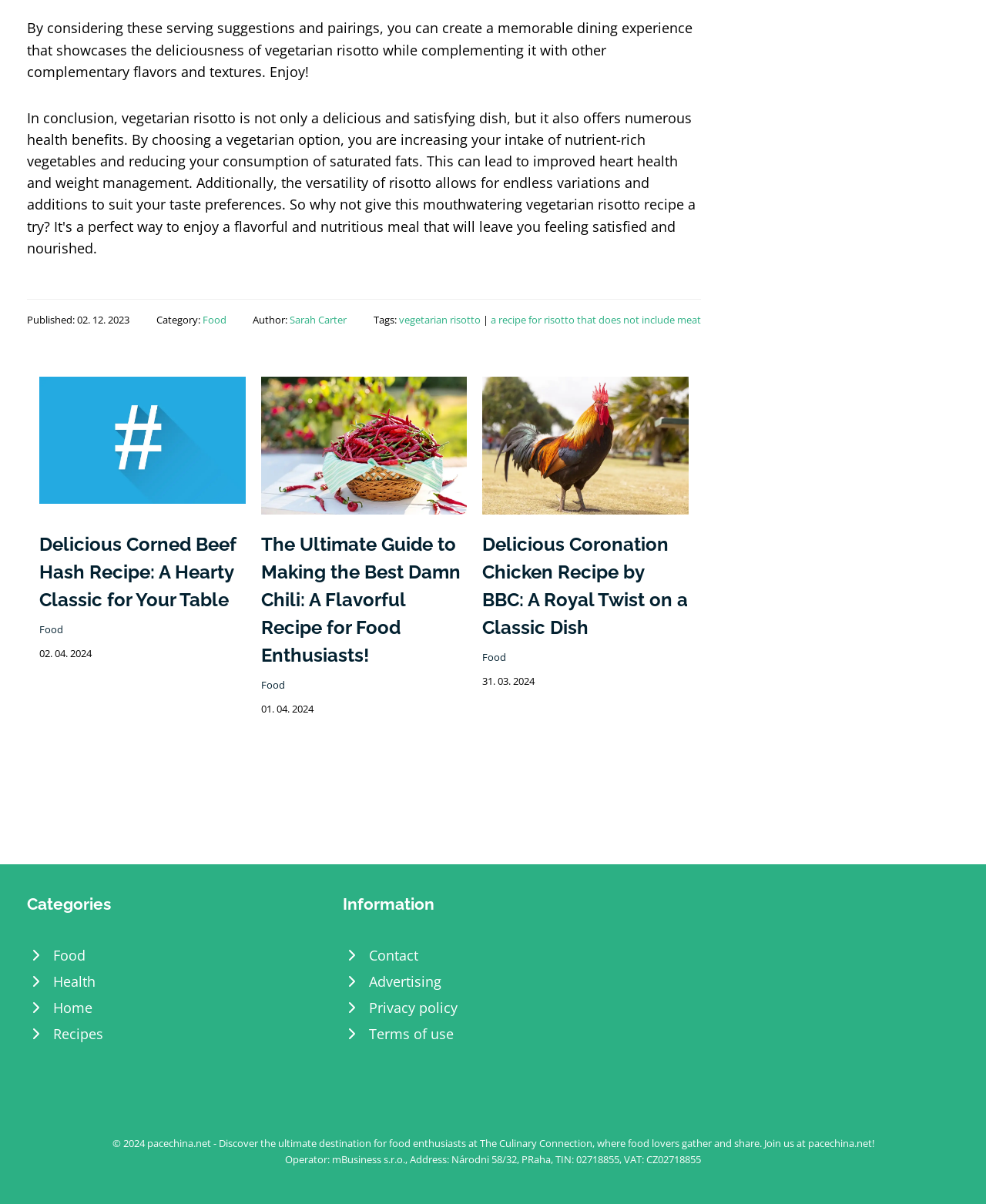How many articles are displayed on the webpage?
Look at the image and respond with a single word or a short phrase.

3